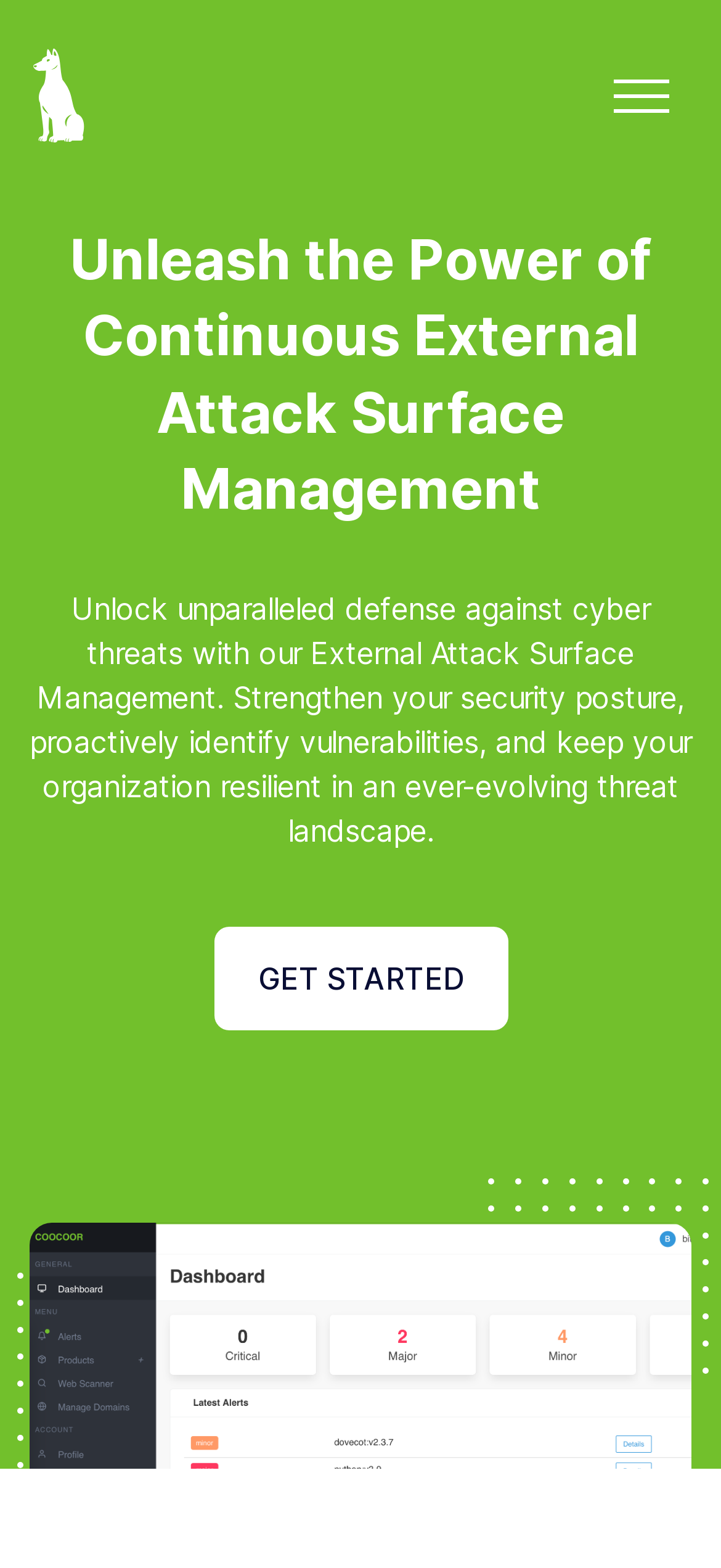What is the call-to-action on the webpage?
Please analyze the image and answer the question with as much detail as possible.

The call-to-action on the webpage is 'GET STARTED', which is a link that encourages users to take the next step, likely to learn more about the External Attack Surface Management or to sign up for a service.